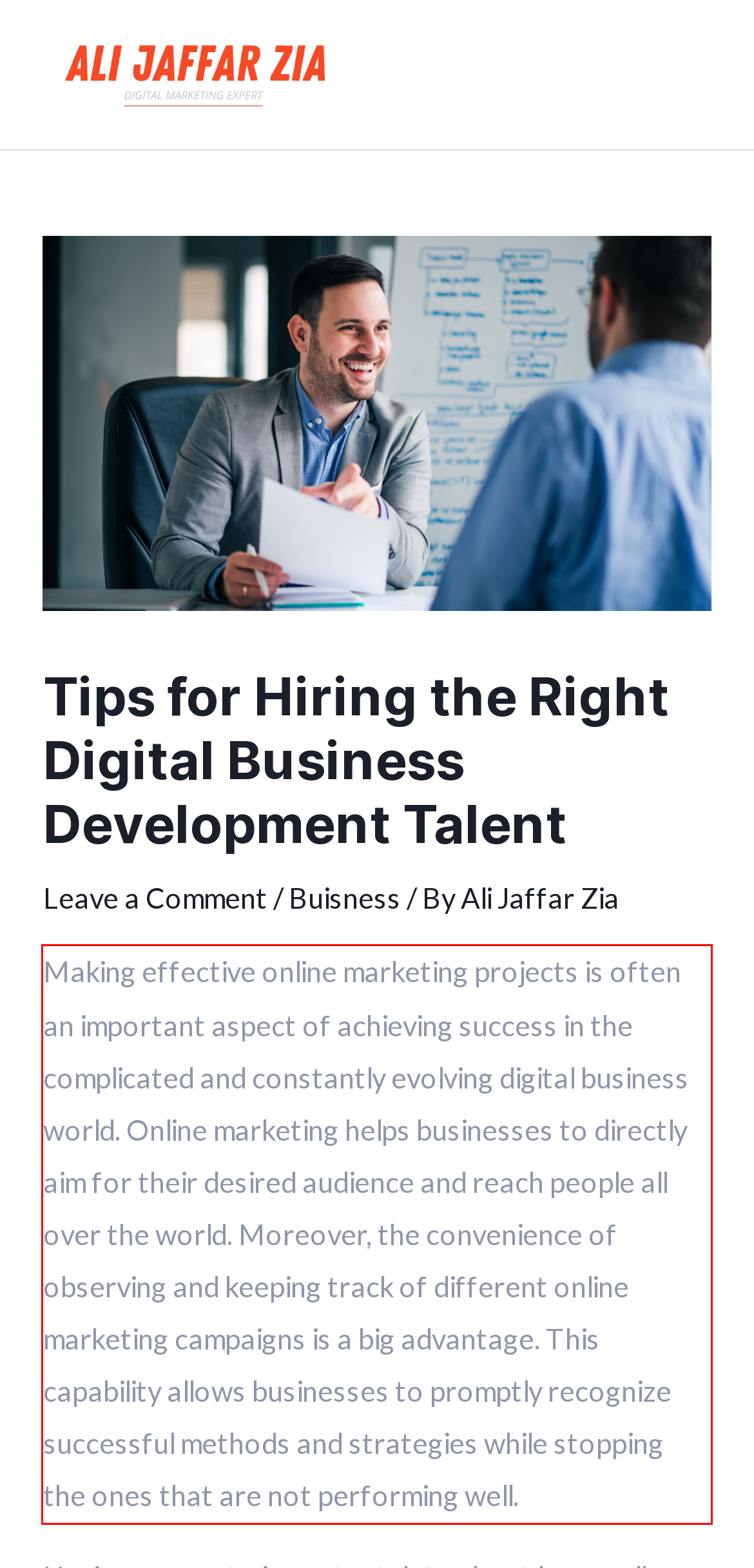The screenshot you have been given contains a UI element surrounded by a red rectangle. Use OCR to read and extract the text inside this red rectangle.

Making effective online marketing projects is often an important aspect of achieving success in the complicated and constantly evolving digital business world. Online marketing helps businesses to directly aim for their desired audience and reach people all over the world. Moreover, the convenience of observing and keeping track of different online marketing campaigns is a big advantage. This capability allows businesses to promptly recognize successful methods and strategies while stopping the ones that are not performing well.